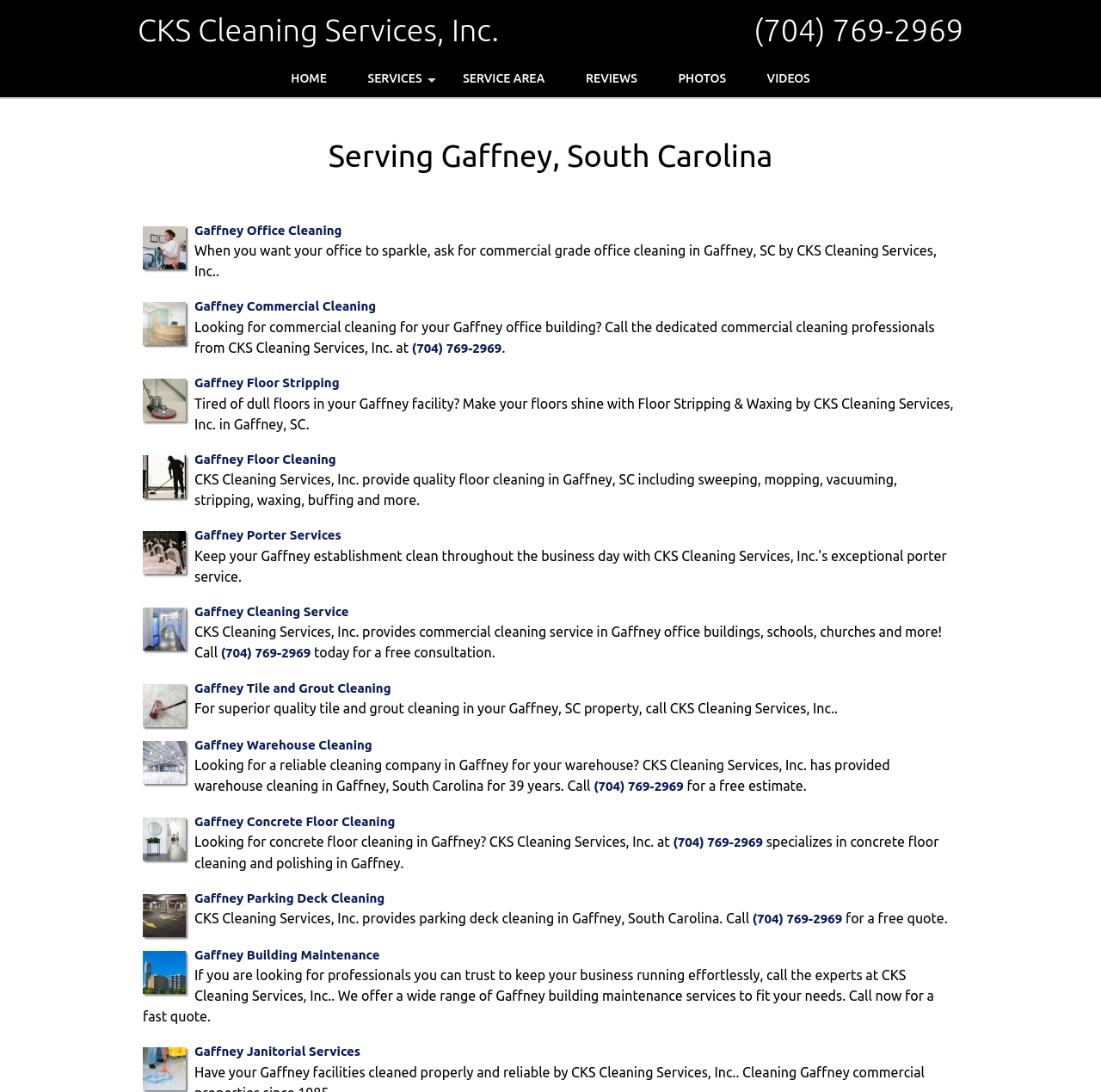Determine the bounding box coordinates for the clickable element to execute this instruction: "Click the HOME link". Provide the coordinates as four float numbers between 0 and 1, i.e., [left, top, right, bottom].

[0.247, 0.055, 0.314, 0.089]